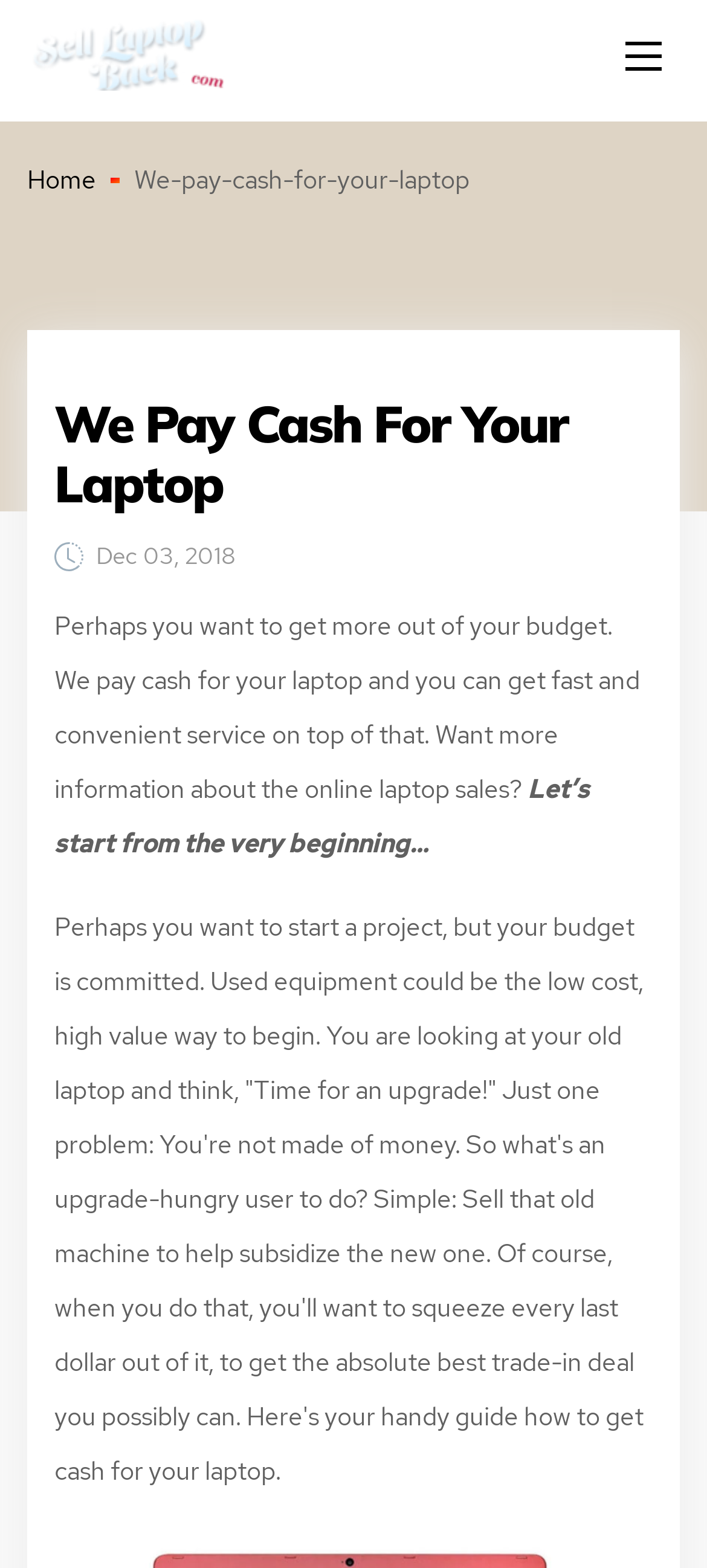Determine which piece of text is the heading of the webpage and provide it.

We Pay Cash For Your Laptop